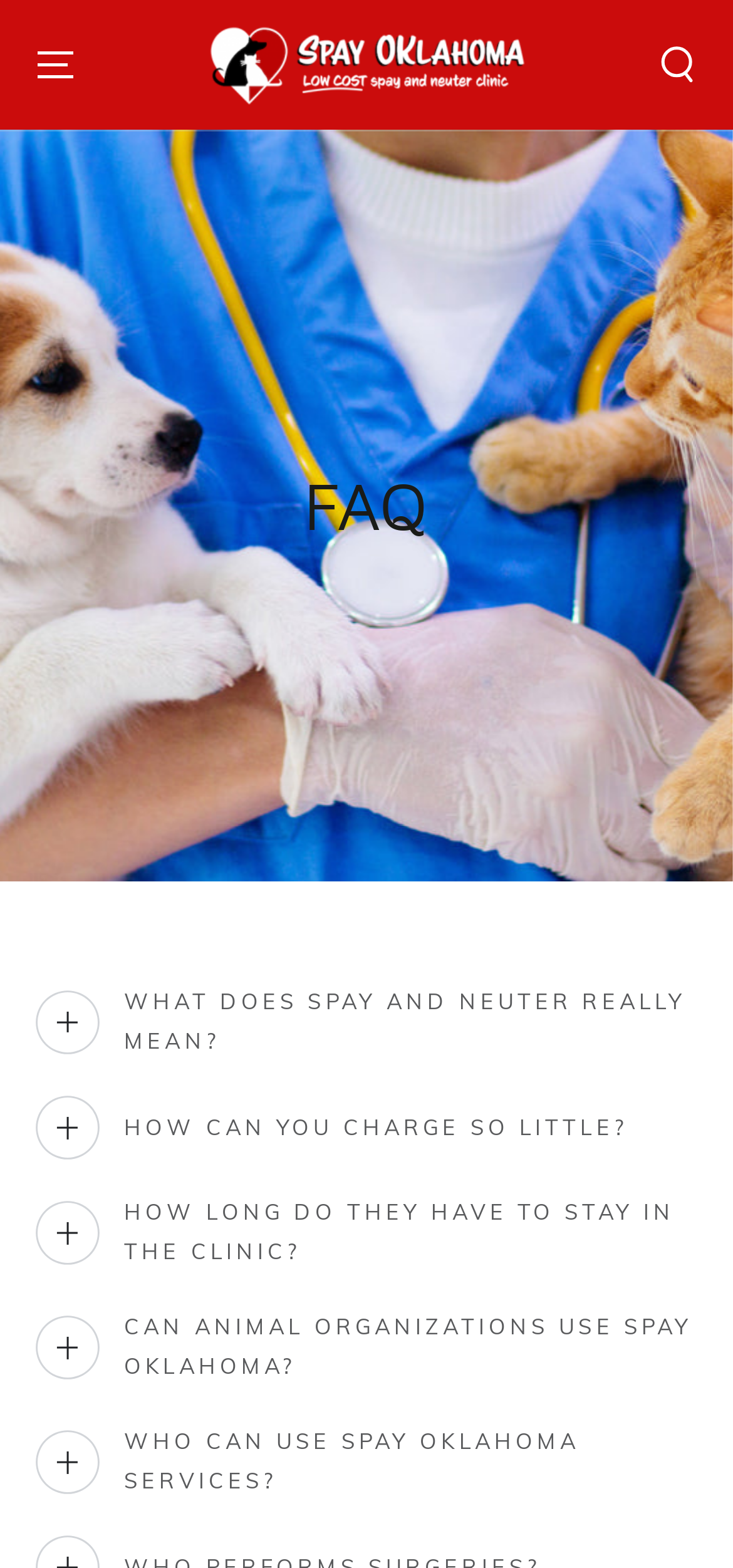Calculate the bounding box coordinates for the UI element based on the following description: "aria-label="Search our site"". Ensure the coordinates are four float numbers between 0 and 1, i.e., [left, top, right, bottom].

[0.872, 0.022, 0.979, 0.061]